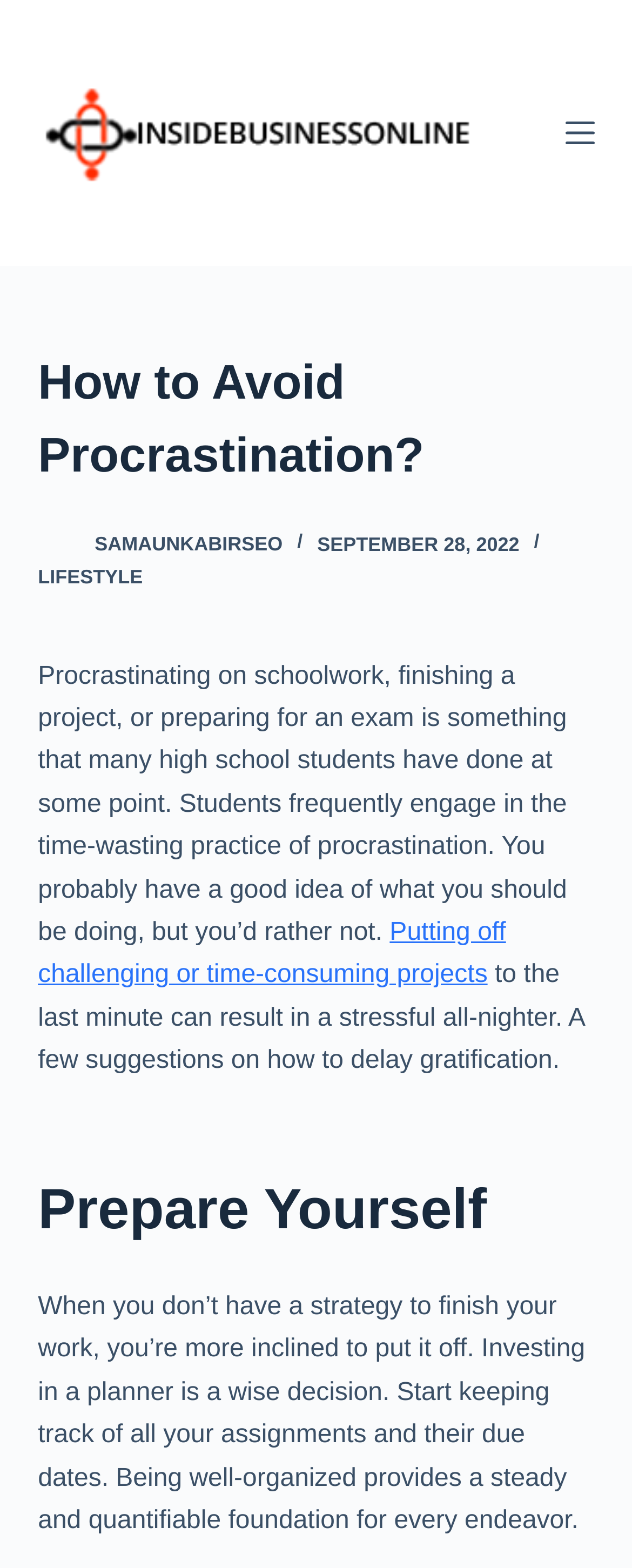What is the author of the article?
Offer a detailed and full explanation in response to the question.

The author of the article can be determined by looking at the link element which contains the text 'SAMAUNKABIRSEO'.